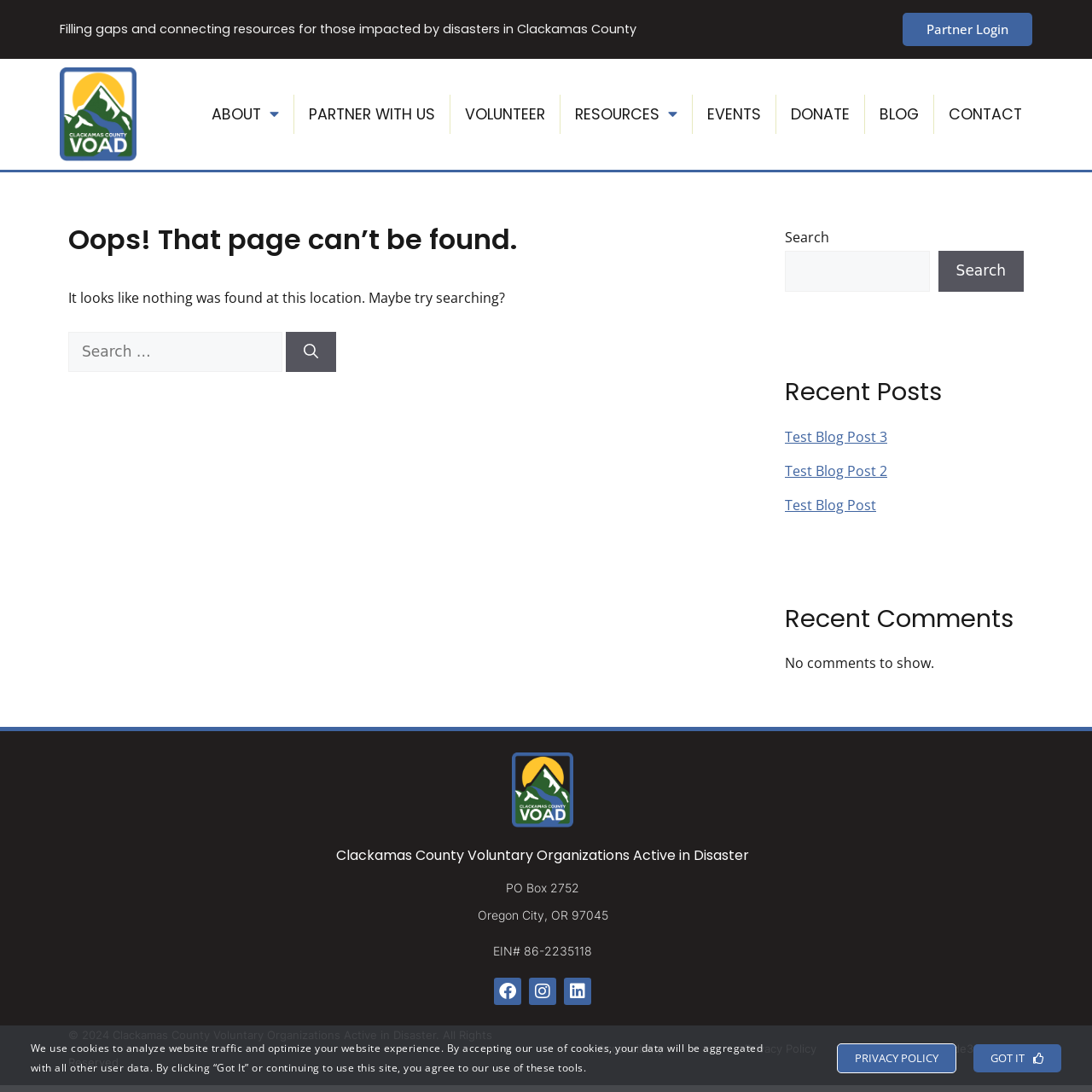Determine the bounding box of the UI component based on this description: "privacy policy". The bounding box coordinates should be four float values between 0 and 1, i.e., [left, top, right, bottom].

[0.766, 0.956, 0.876, 0.983]